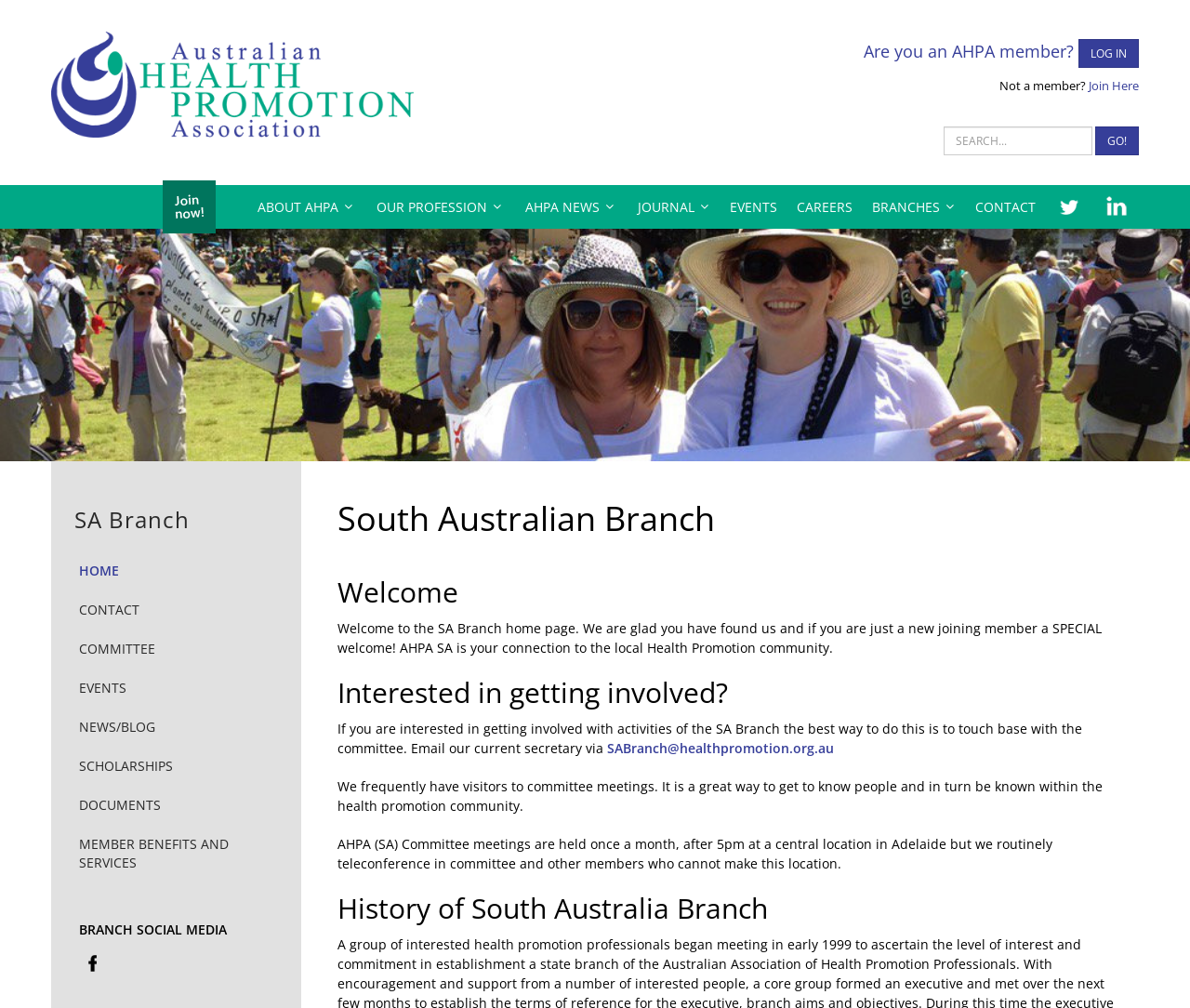Please identify the bounding box coordinates of the element I should click to complete this instruction: 'search for something'. The coordinates should be given as four float numbers between 0 and 1, like this: [left, top, right, bottom].

[0.793, 0.125, 0.918, 0.154]